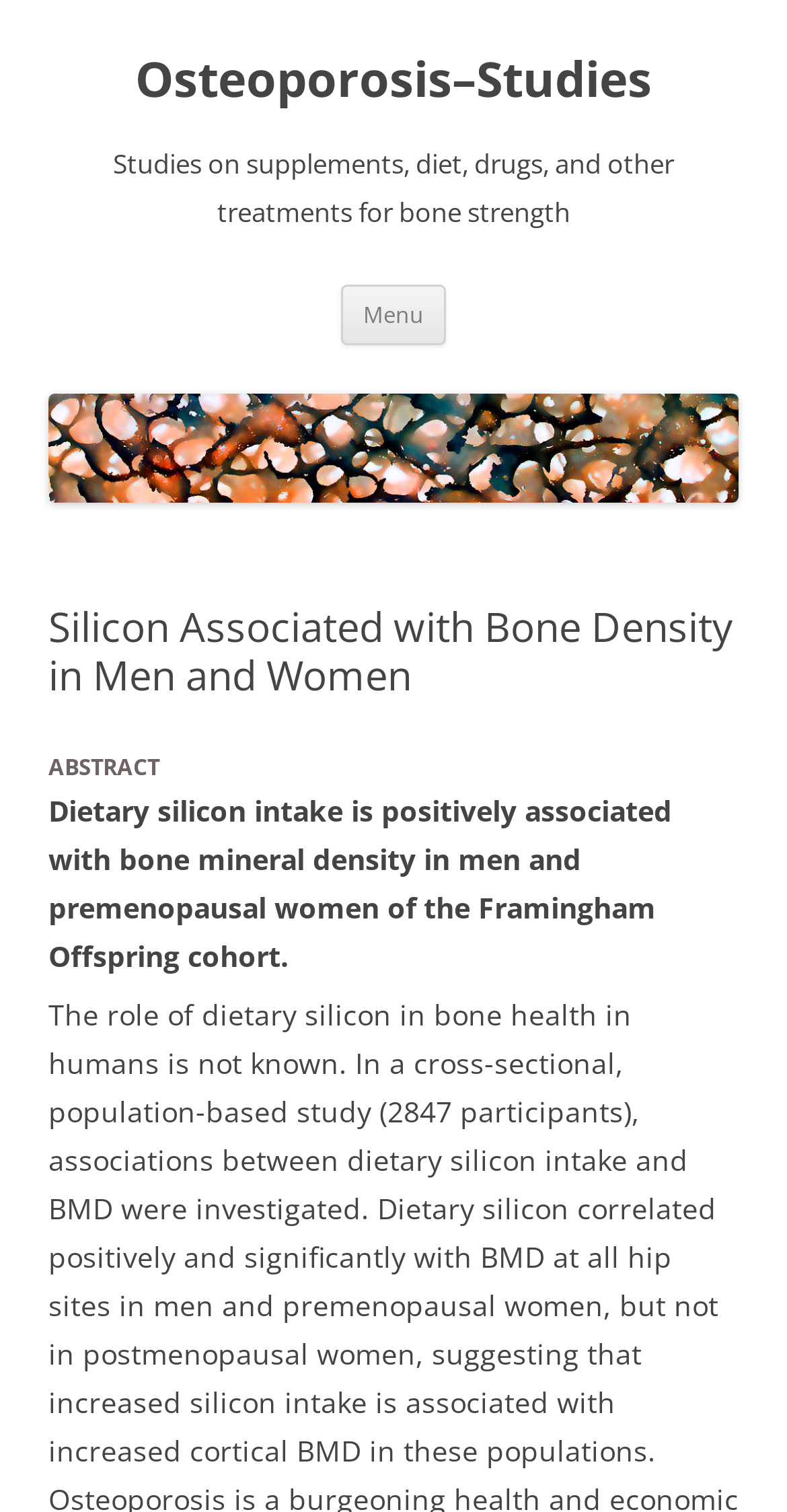What is the population of the study?
Please answer the question as detailed as possible based on the image.

The population of the study is mentioned in the abstract, which states that the study is a cross-sectional, population-based study with 2847 participants.